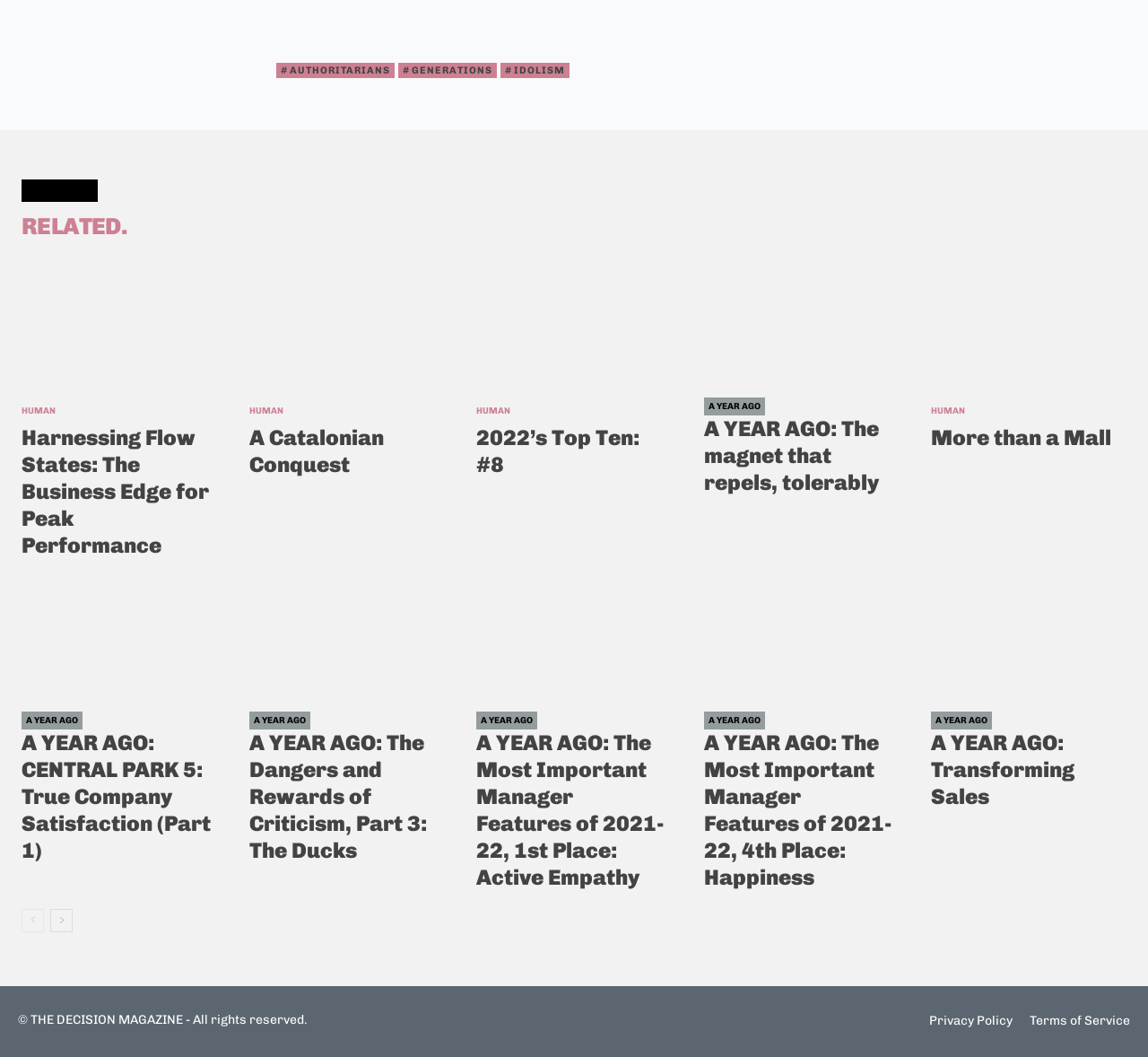Please give the bounding box coordinates of the area that should be clicked to fulfill the following instruction: "Click on the link to view the Privacy Policy". The coordinates should be in the format of four float numbers from 0 to 1, i.e., [left, top, right, bottom].

[0.809, 0.958, 0.882, 0.974]